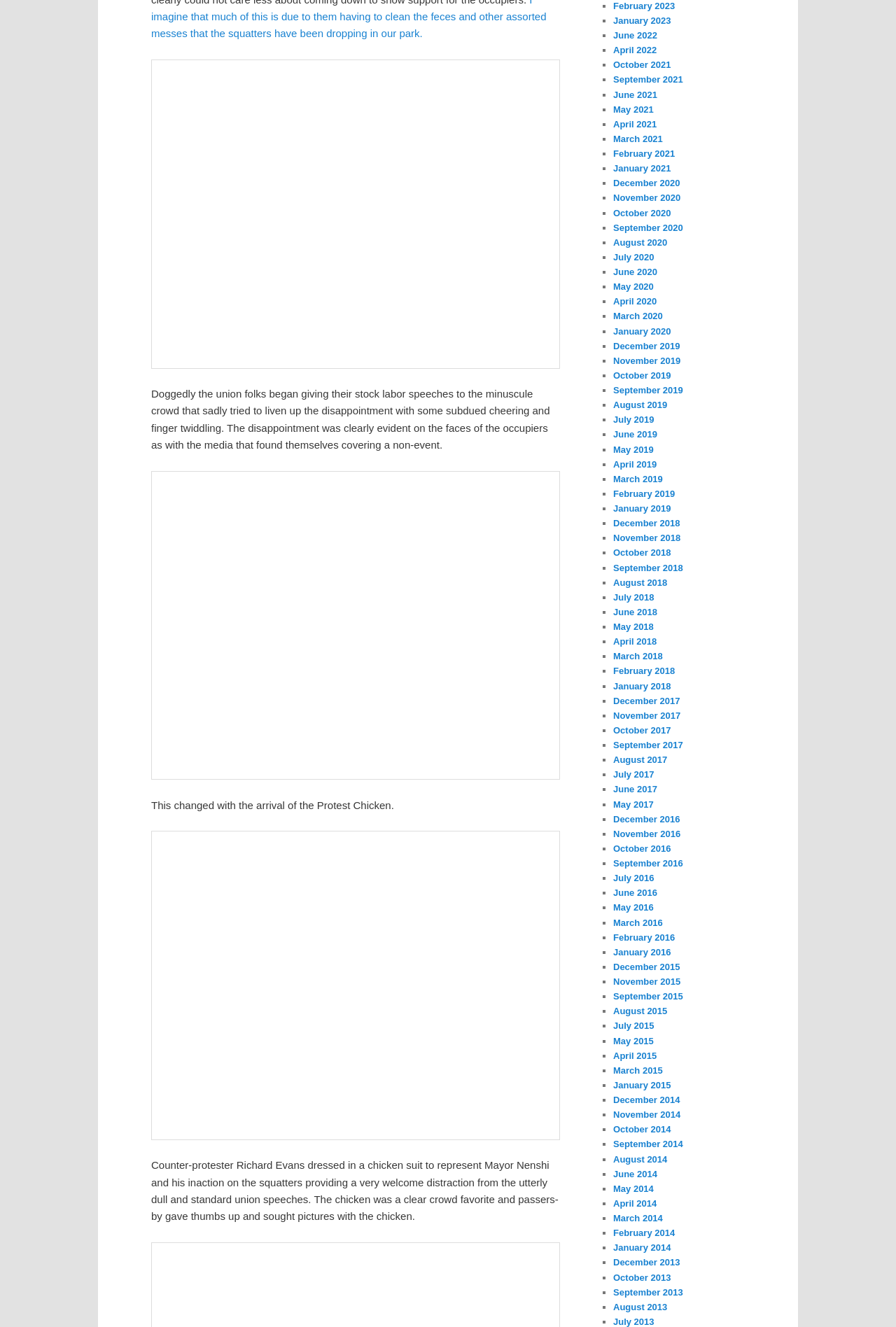What is the tone of the article?
Respond to the question with a well-detailed and thorough answer.

The text has a lighthearted and playful tone, with the use of phrases like 'Protest Chicken' and the description of the counter-protester's costume, suggesting that the article is meant to be humorous and entertaining.